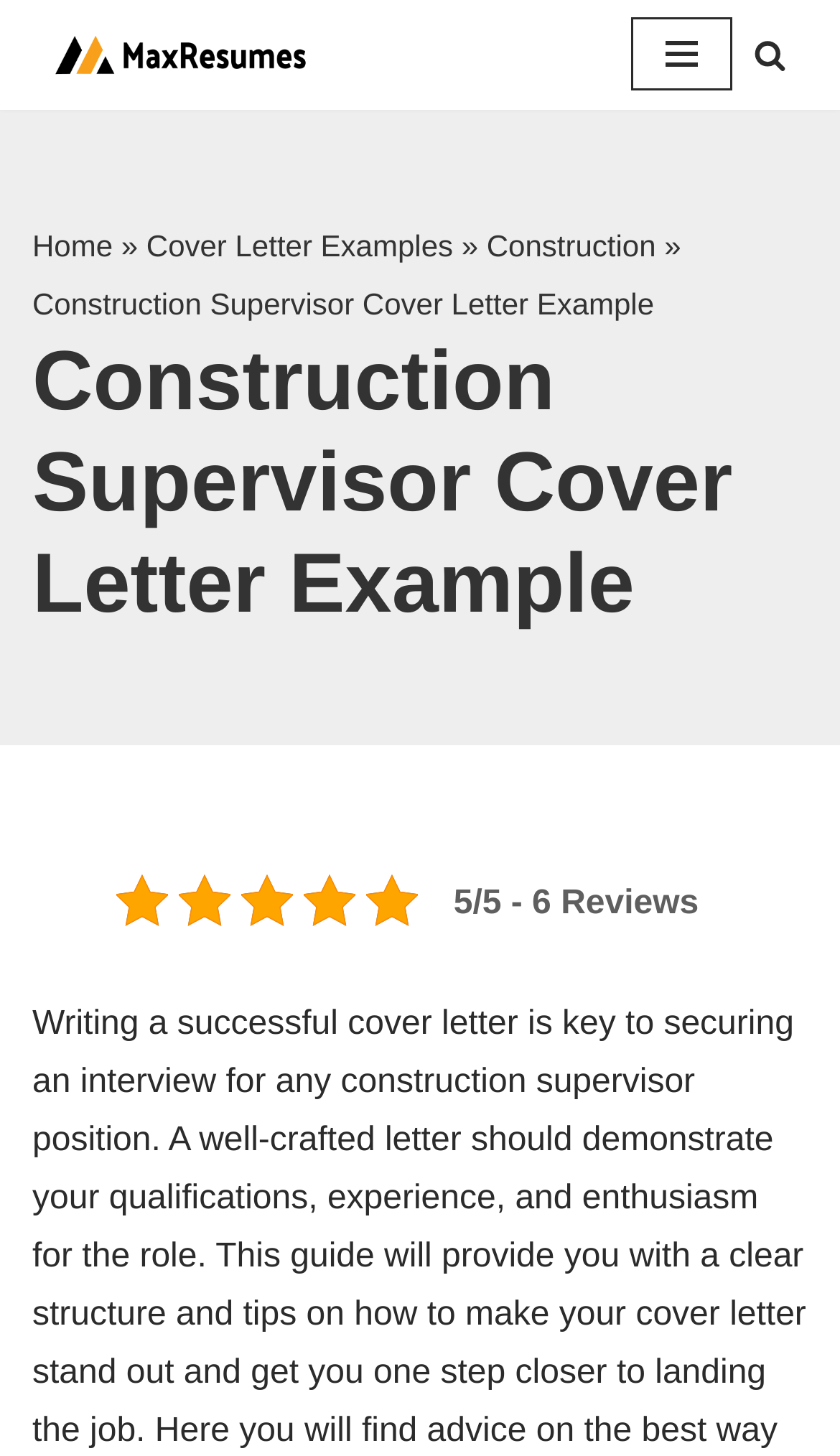What is the current page about? Using the information from the screenshot, answer with a single word or phrase.

Construction Supervisor Cover Letter Example